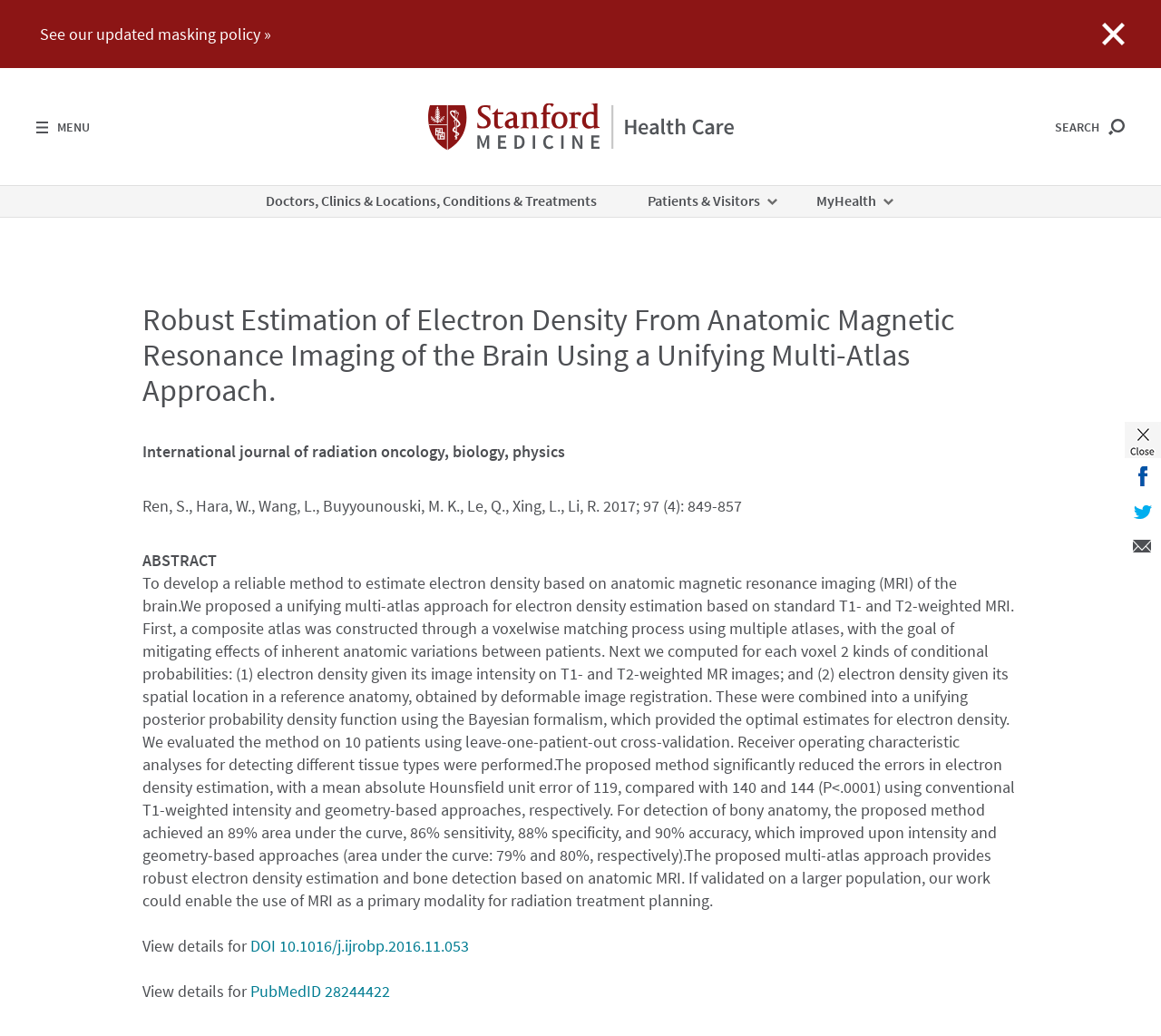Can you find the bounding box coordinates for the element to click on to achieve the instruction: "Access the DOI of the research paper"?

[0.216, 0.903, 0.404, 0.923]